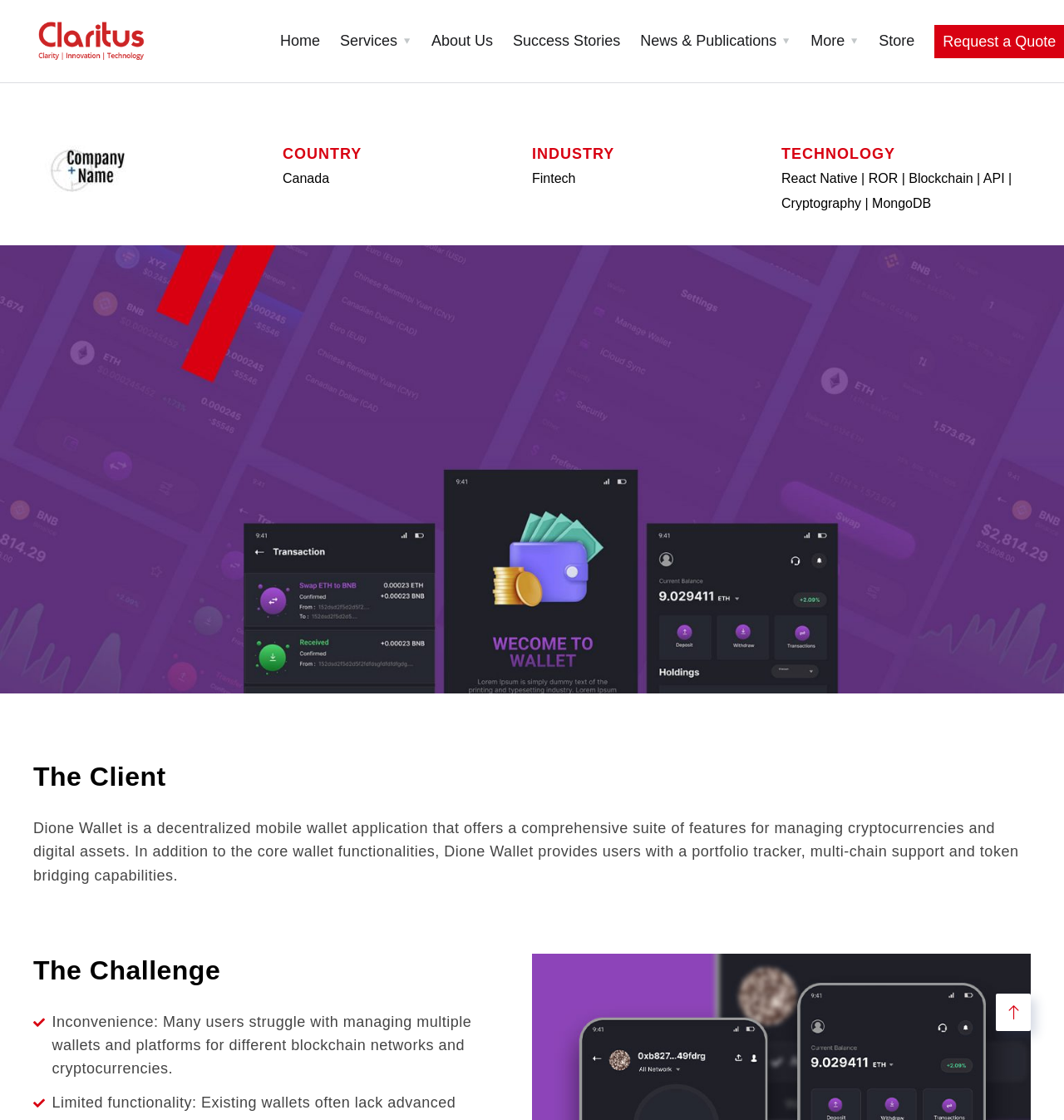Specify the bounding box coordinates of the area to click in order to follow the given instruction: "Click on Store."

[0.826, 0.0, 0.86, 0.073]